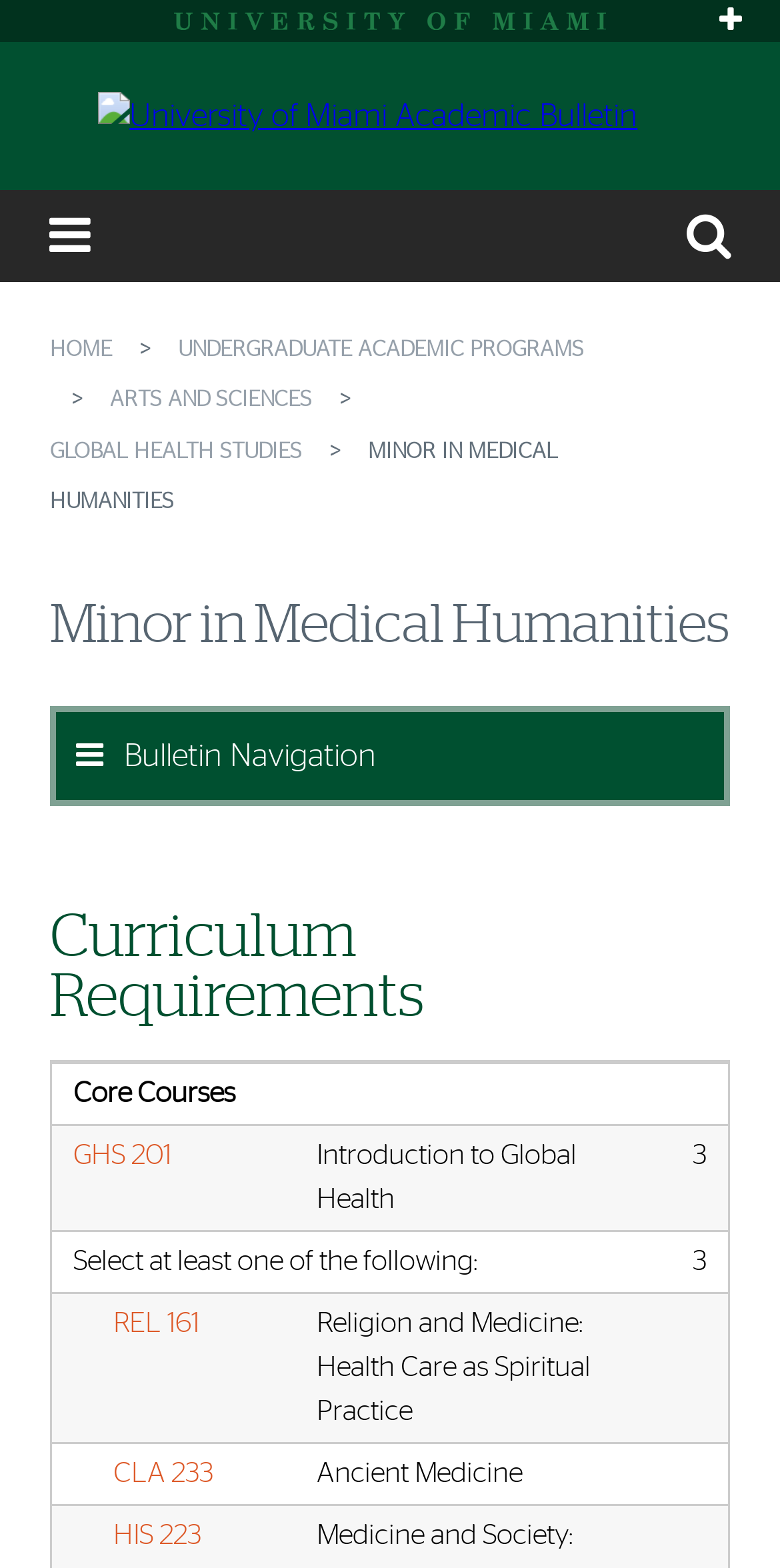What is the name of the university?
Using the image as a reference, answer the question in detail.

The answer can be found by looking at the heading element 'University of Miami' at the top of the webpage, which is also a link. This suggests that the webpage is related to the University of Miami.